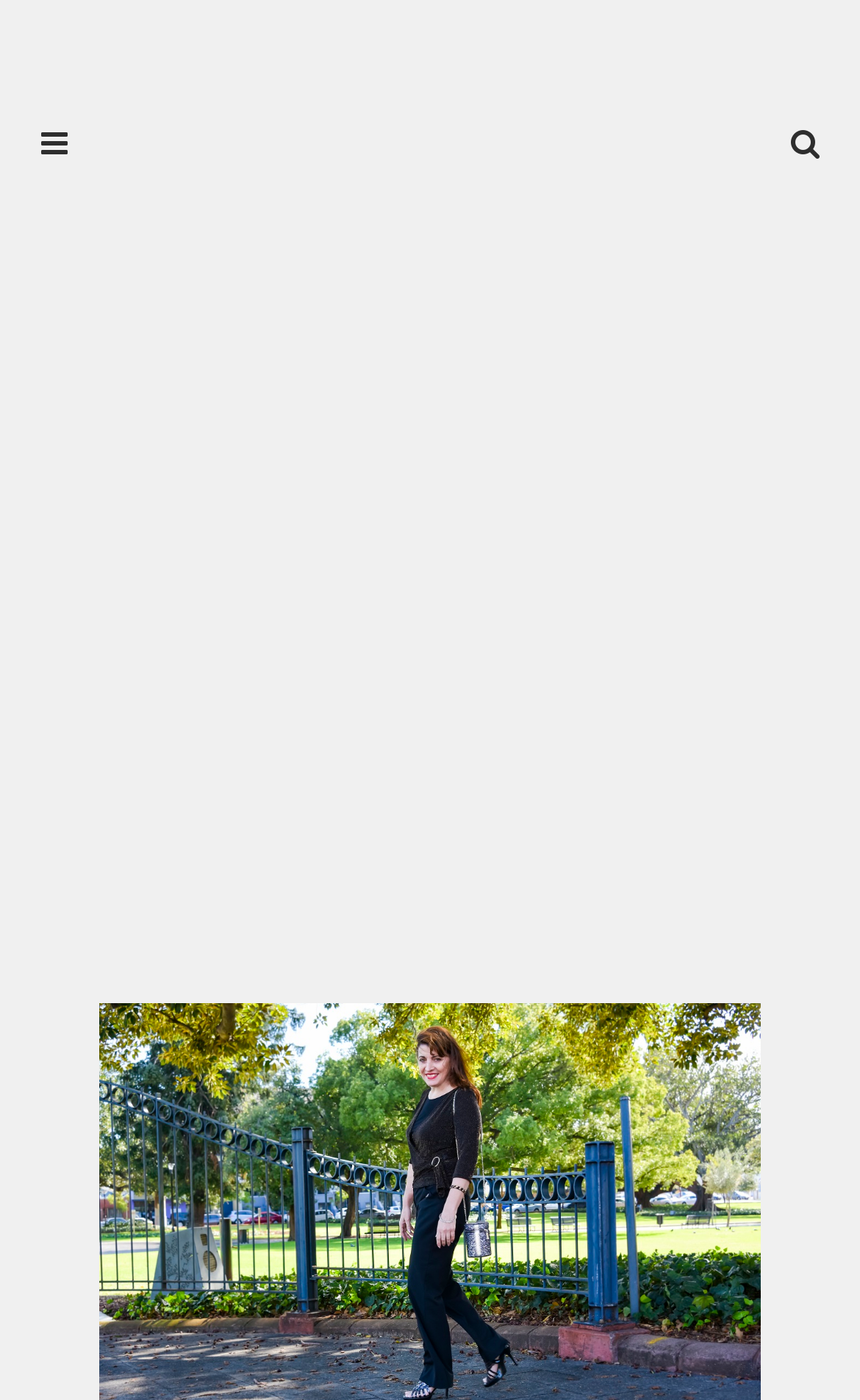What occupies the majority of the webpage's vertical space?
Using the visual information, respond with a single word or phrase.

Insertion